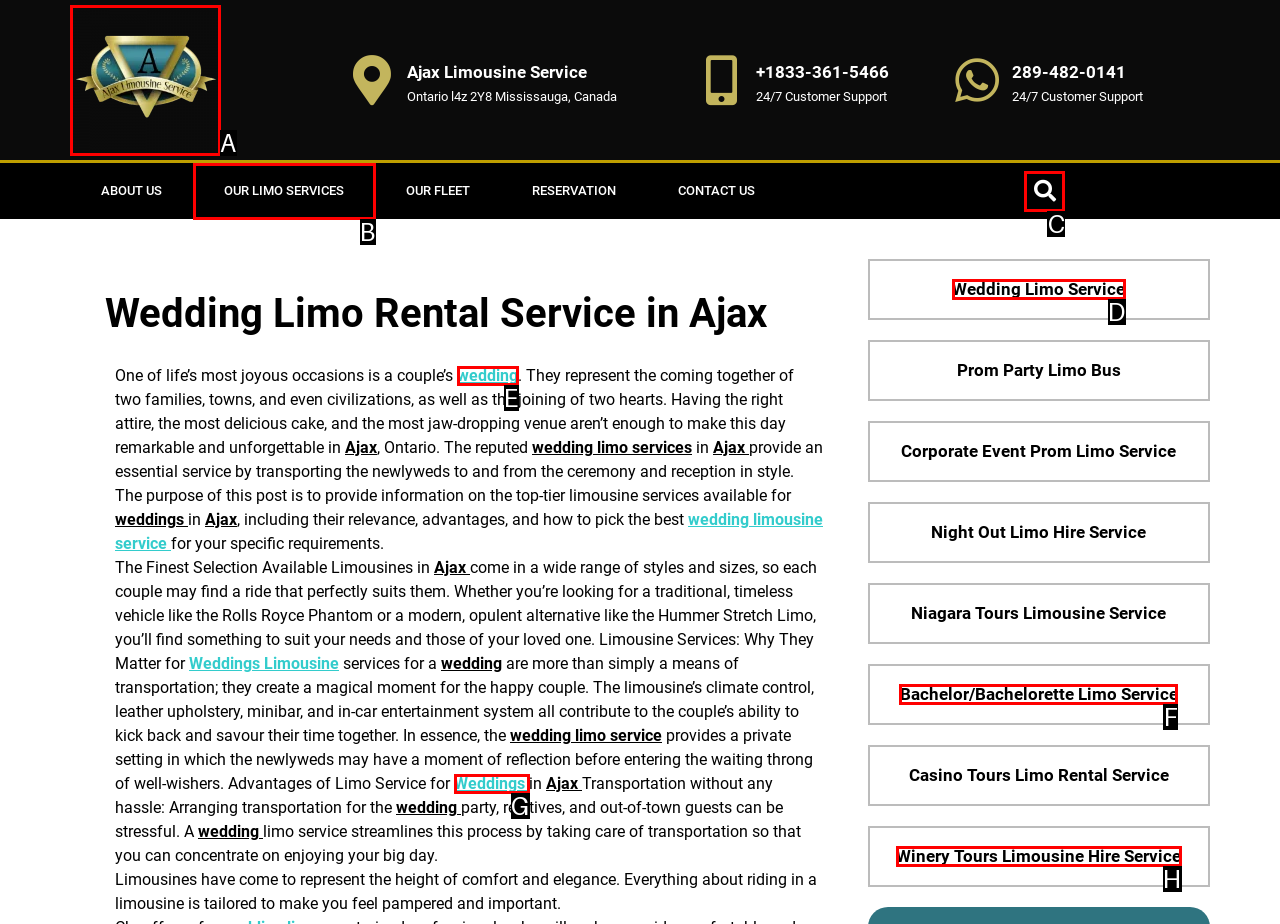Based on the element described as: Search
Find and respond with the letter of the correct UI element.

C